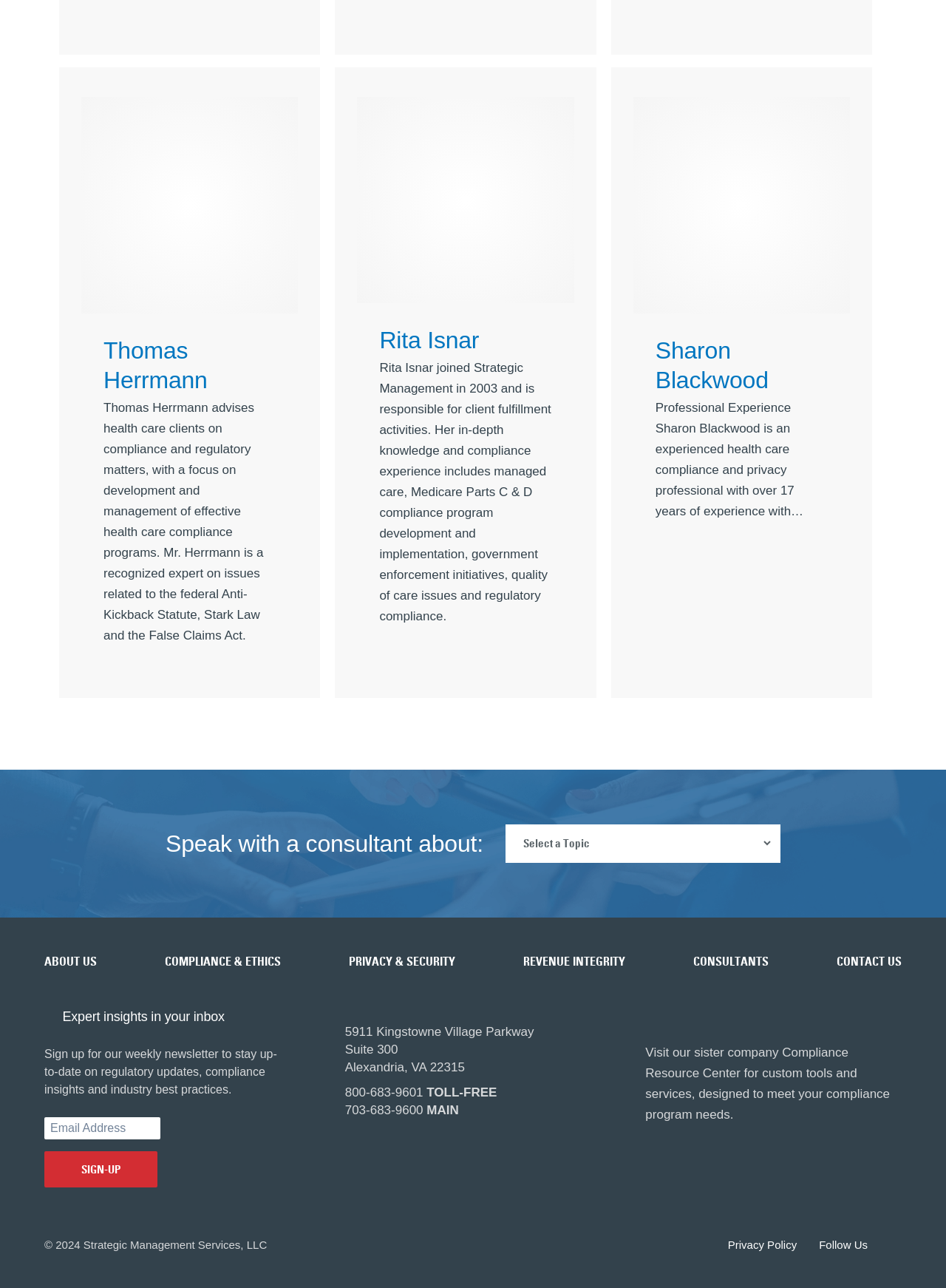Determine the bounding box coordinates for the clickable element to execute this instruction: "Click on the 'Thomas Herrmann' link". Provide the coordinates as four float numbers between 0 and 1, i.e., [left, top, right, bottom].

[0.109, 0.262, 0.219, 0.305]